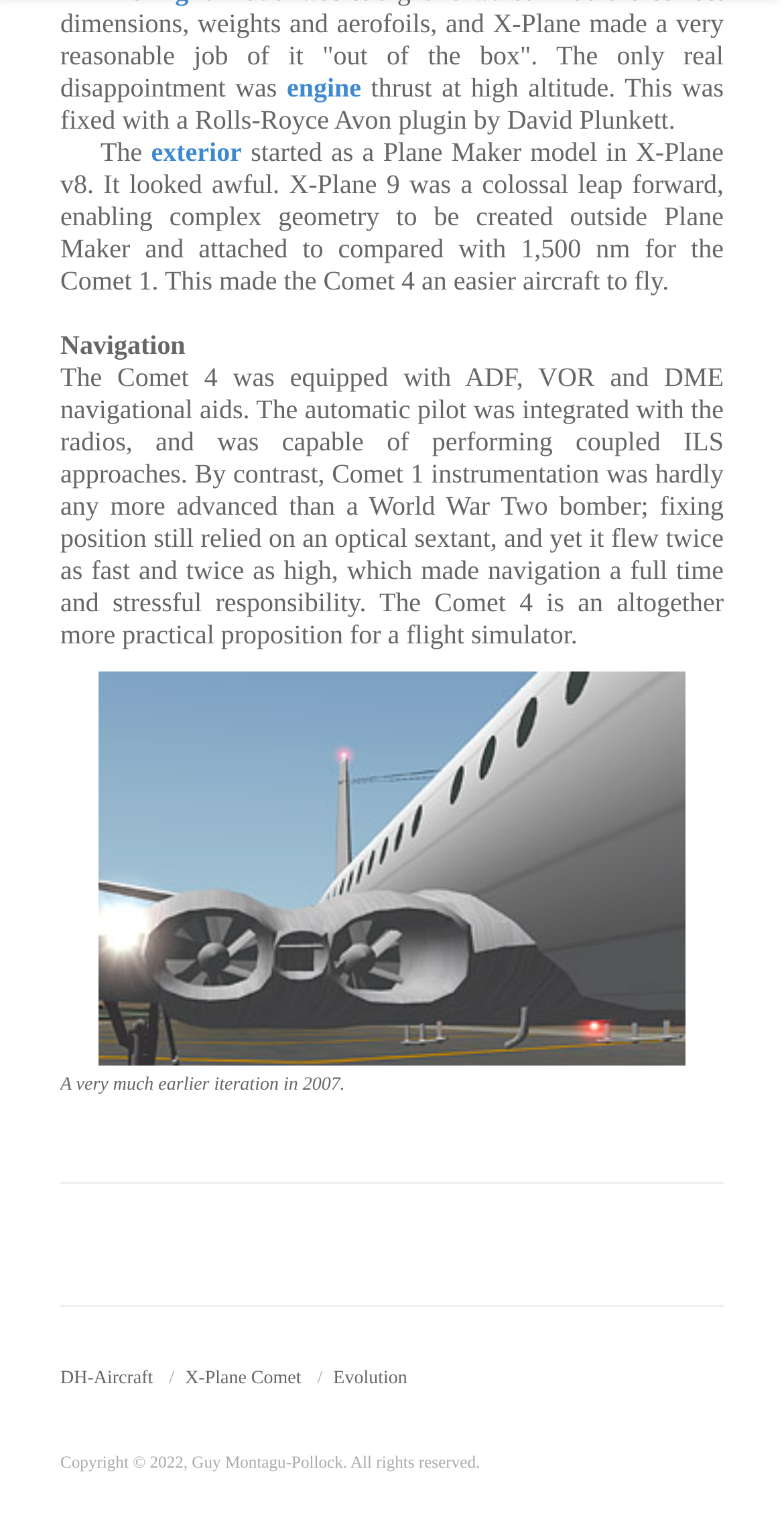What is the purpose of the Rolls-Royce Avon plugin?
From the image, respond with a single word or phrase.

Fix thrust at high altitude